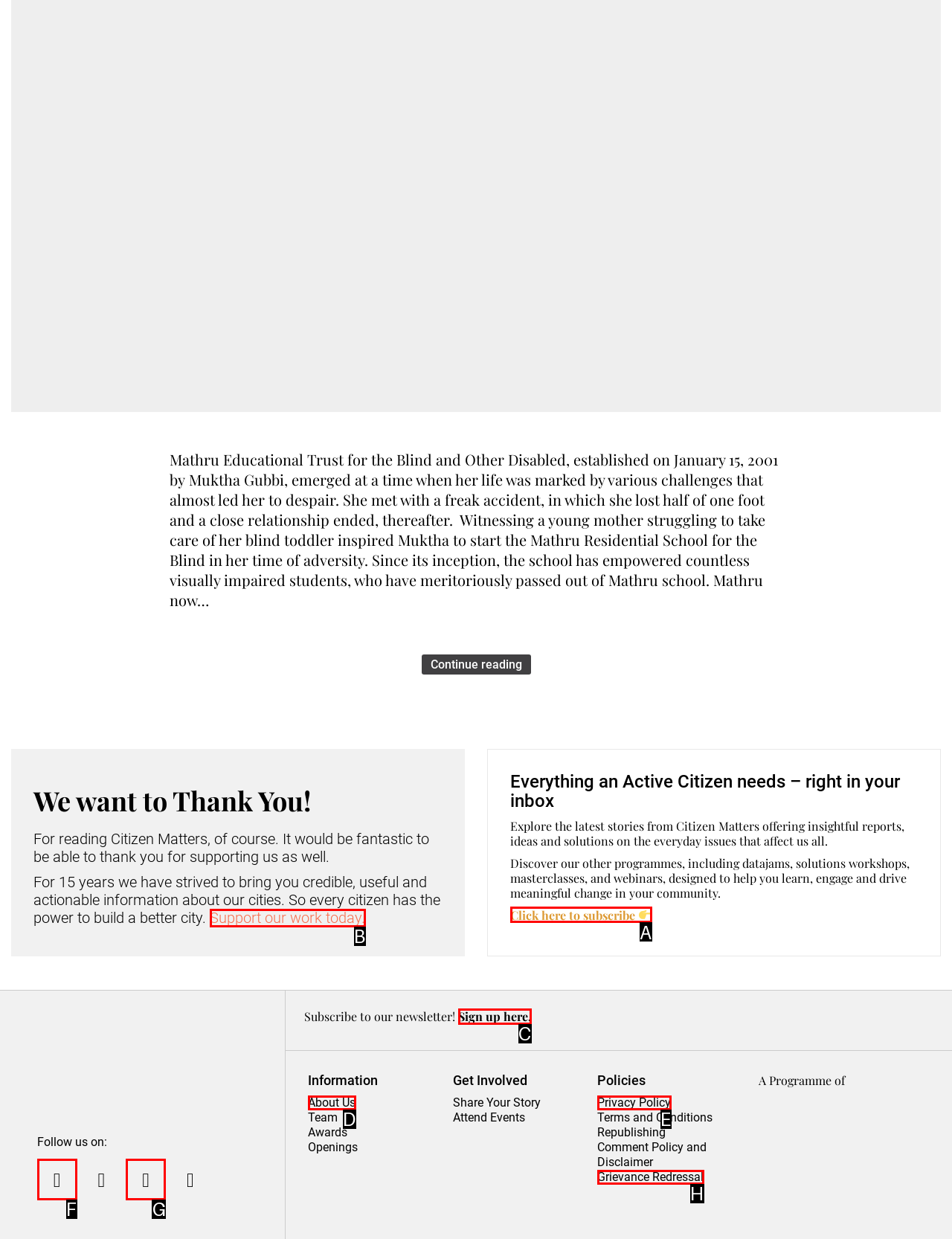Based on the given description: Click here to subscribe, identify the correct option and provide the corresponding letter from the given choices directly.

A